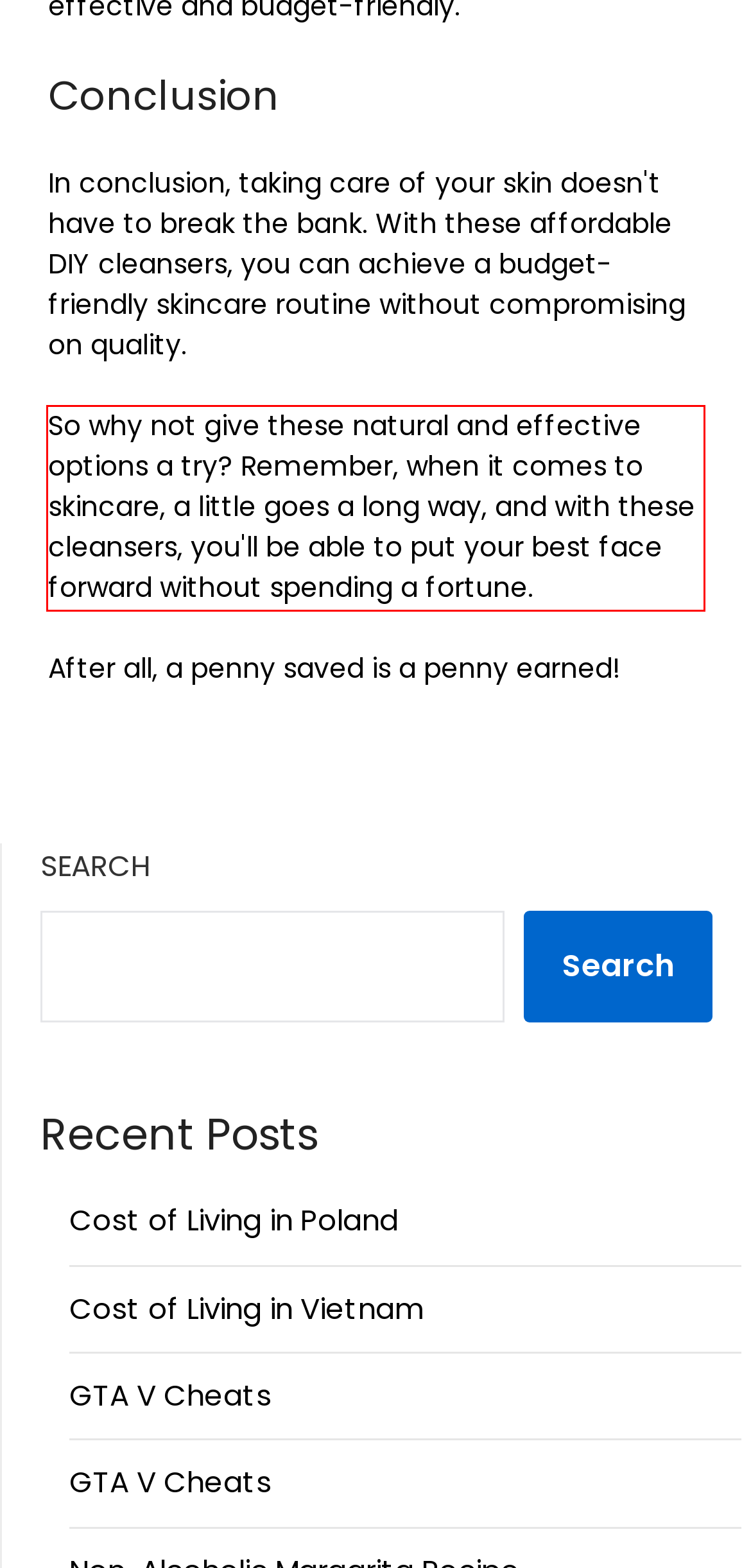You are provided with a screenshot of a webpage that includes a red bounding box. Extract and generate the text content found within the red bounding box.

So why not give these natural and effective options a try? Remember, when it comes to skincare, a little goes a long way, and with these cleansers, you'll be able to put your best face forward without spending a fortune.